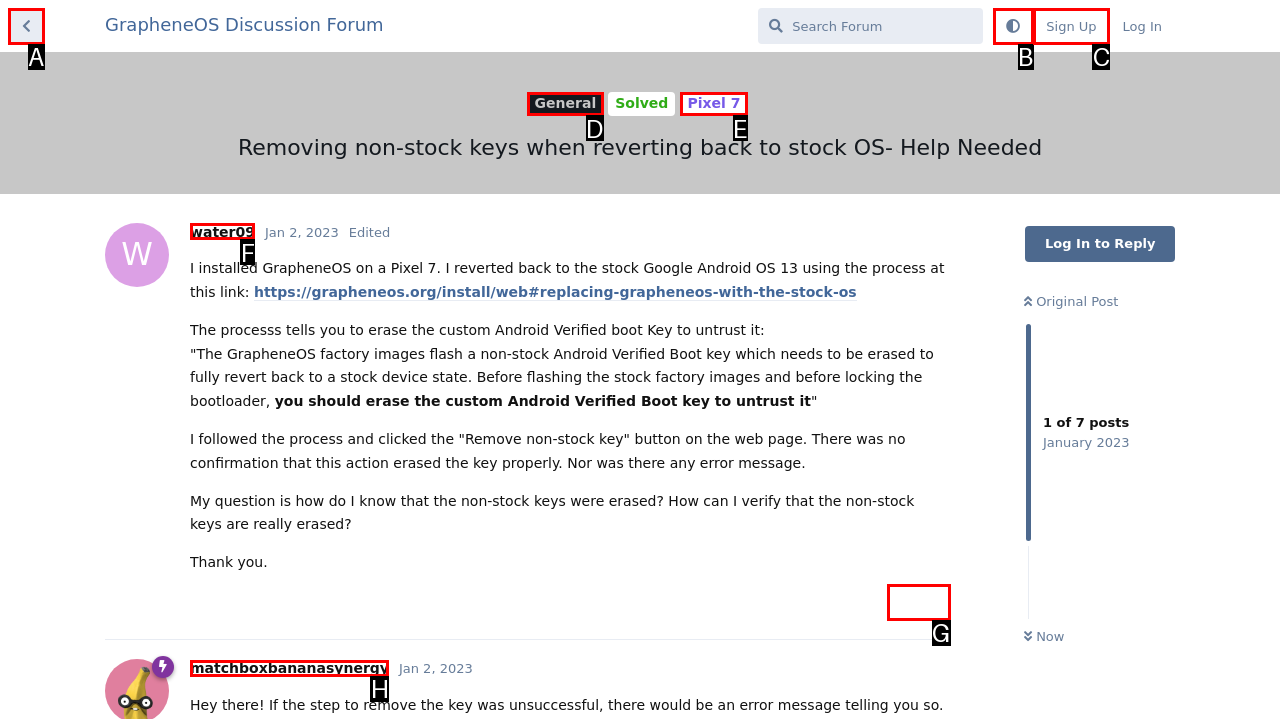Determine the option that best fits the description: Reply
Reply with the letter of the correct option directly.

G